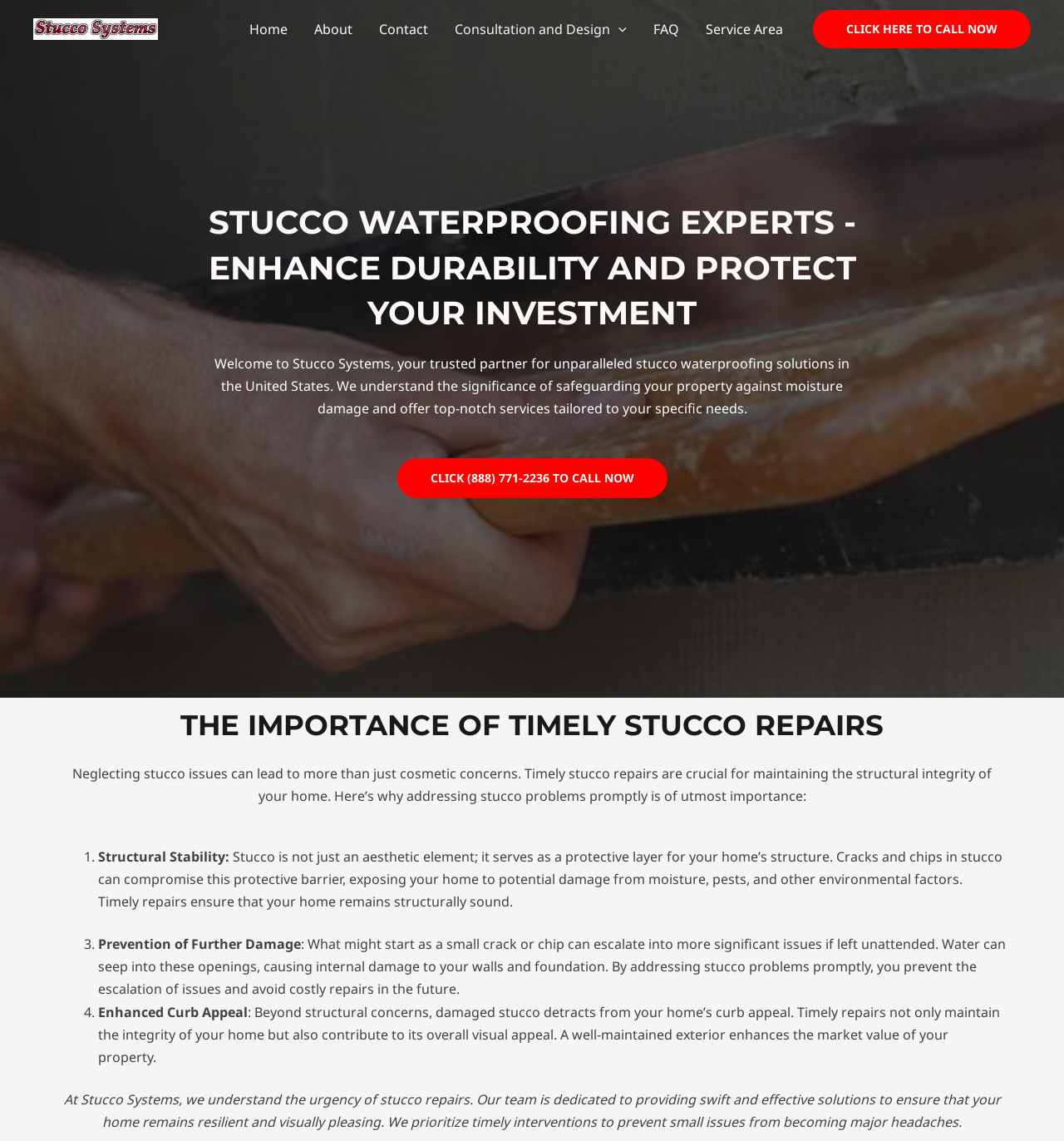Extract the bounding box for the UI element that matches this description: "Consultation and Design".

[0.415, 0.0, 0.602, 0.051]